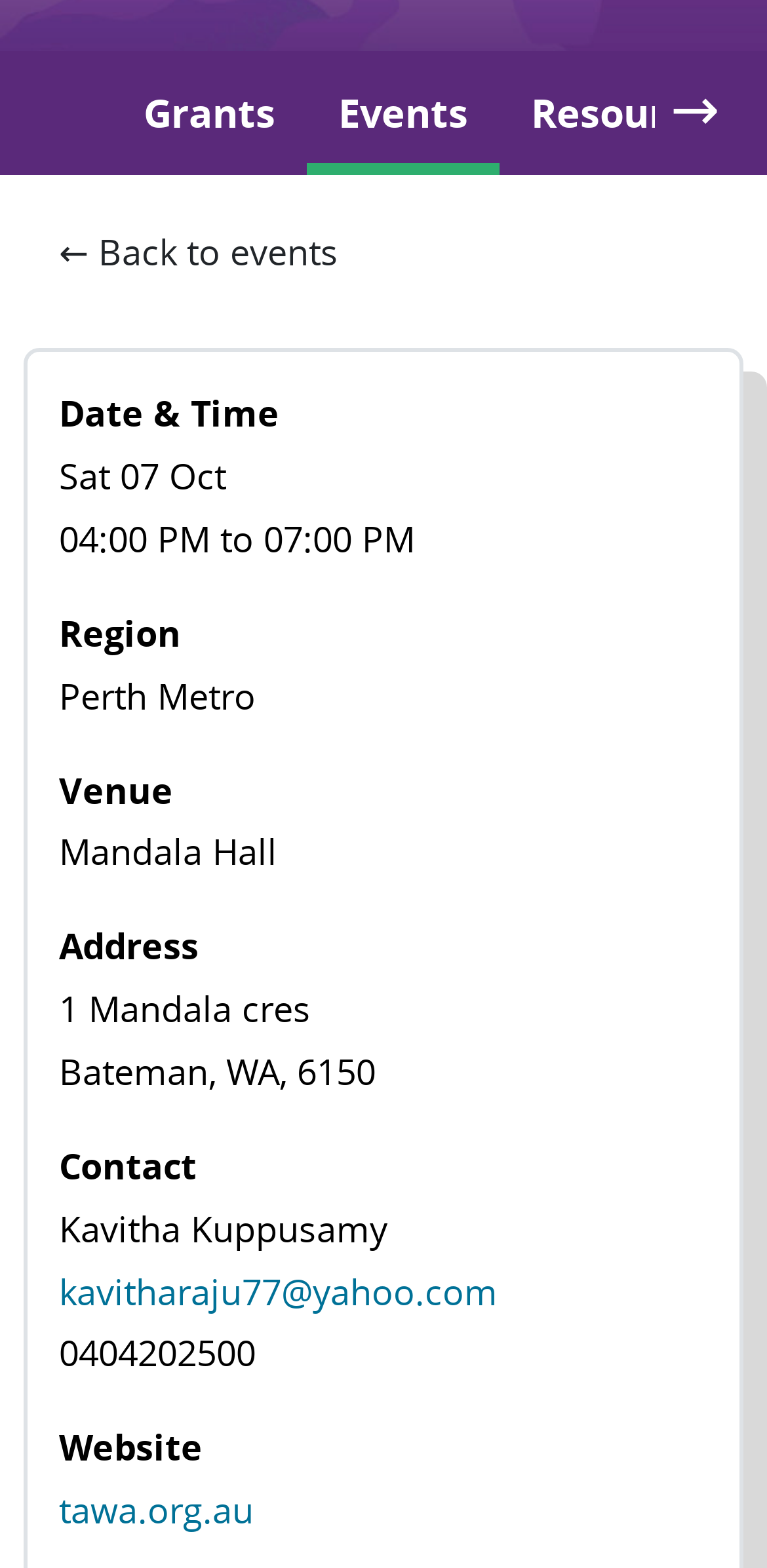Find the bounding box coordinates corresponding to the UI element with the description: "Resources". The coordinates should be formatted as [left, top, right, bottom], with values as floats between 0 and 1.

[0.652, 0.04, 0.993, 0.105]